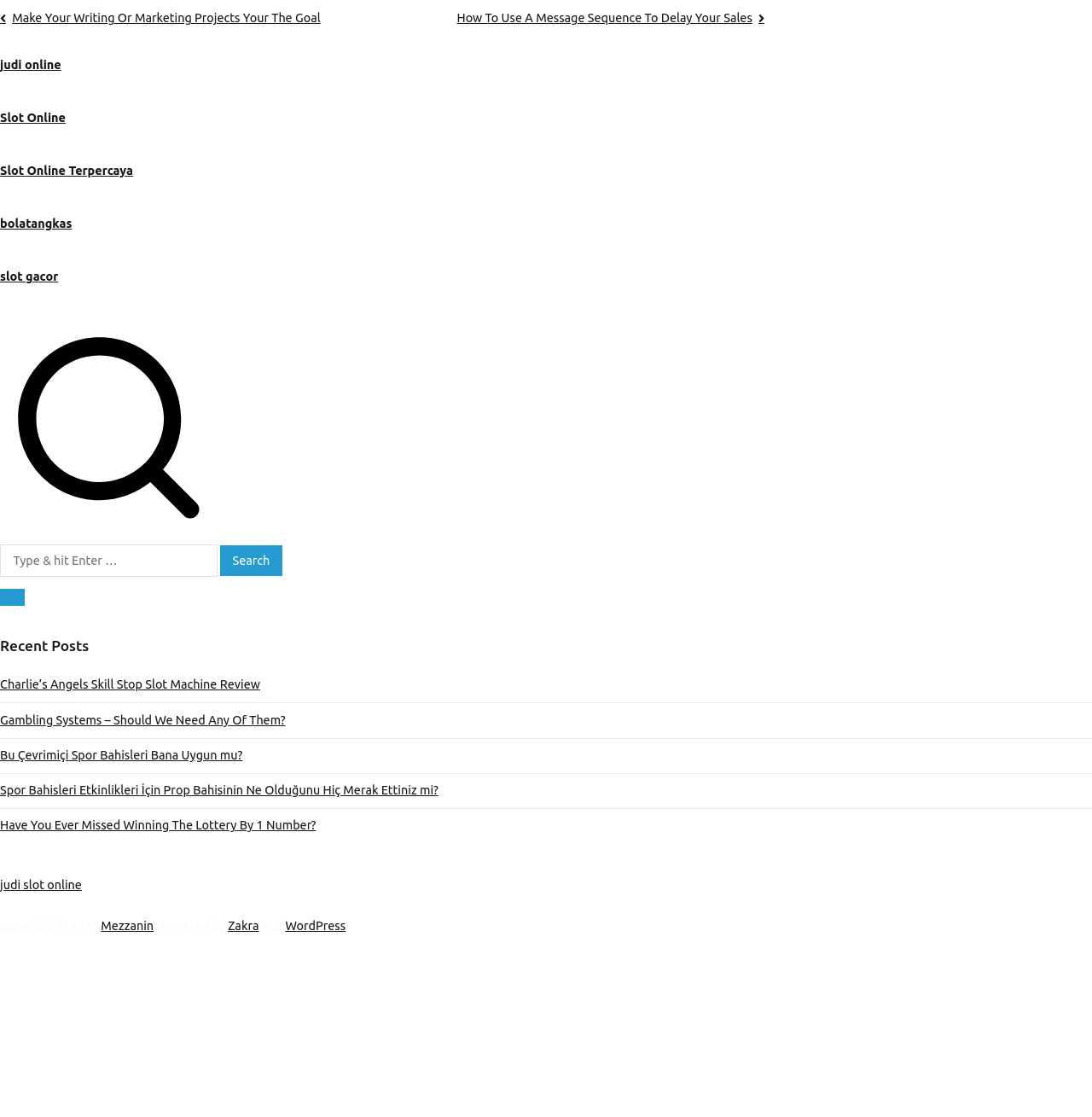Respond to the question with just a single word or phrase: 
What type of content is featured on this webpage?

Blog posts